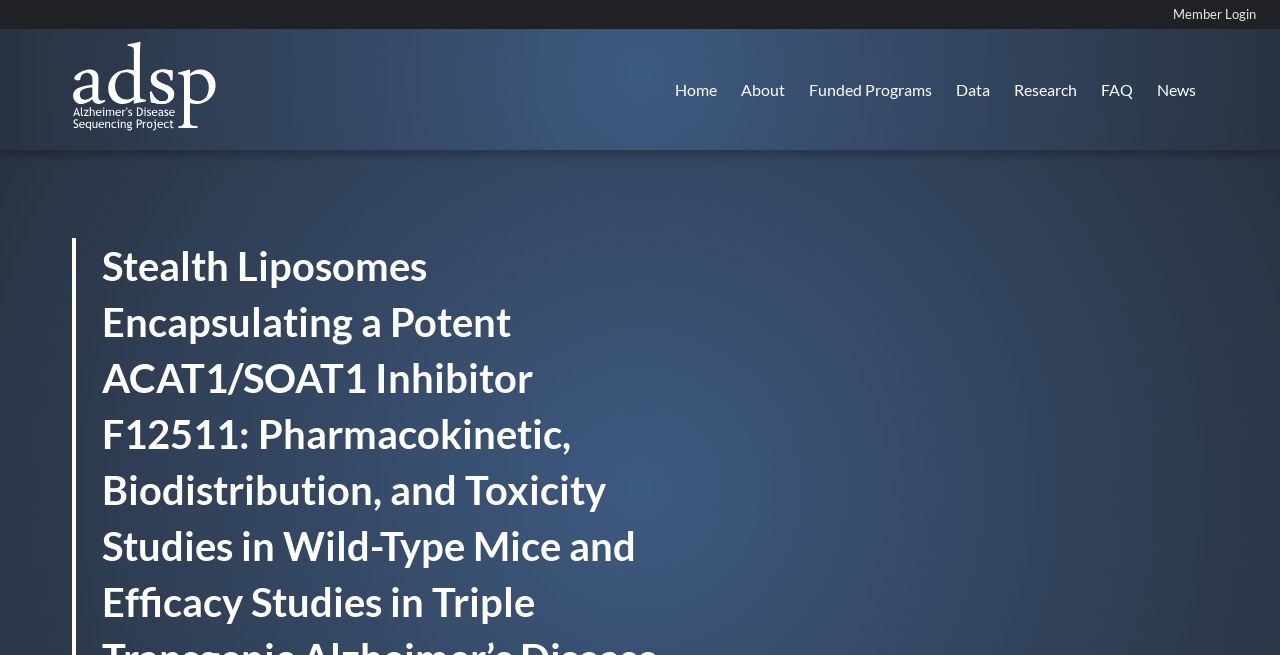Using the description: "About", identify the bounding box of the corresponding UI element in the screenshot.

[0.57, 0.105, 0.623, 0.168]